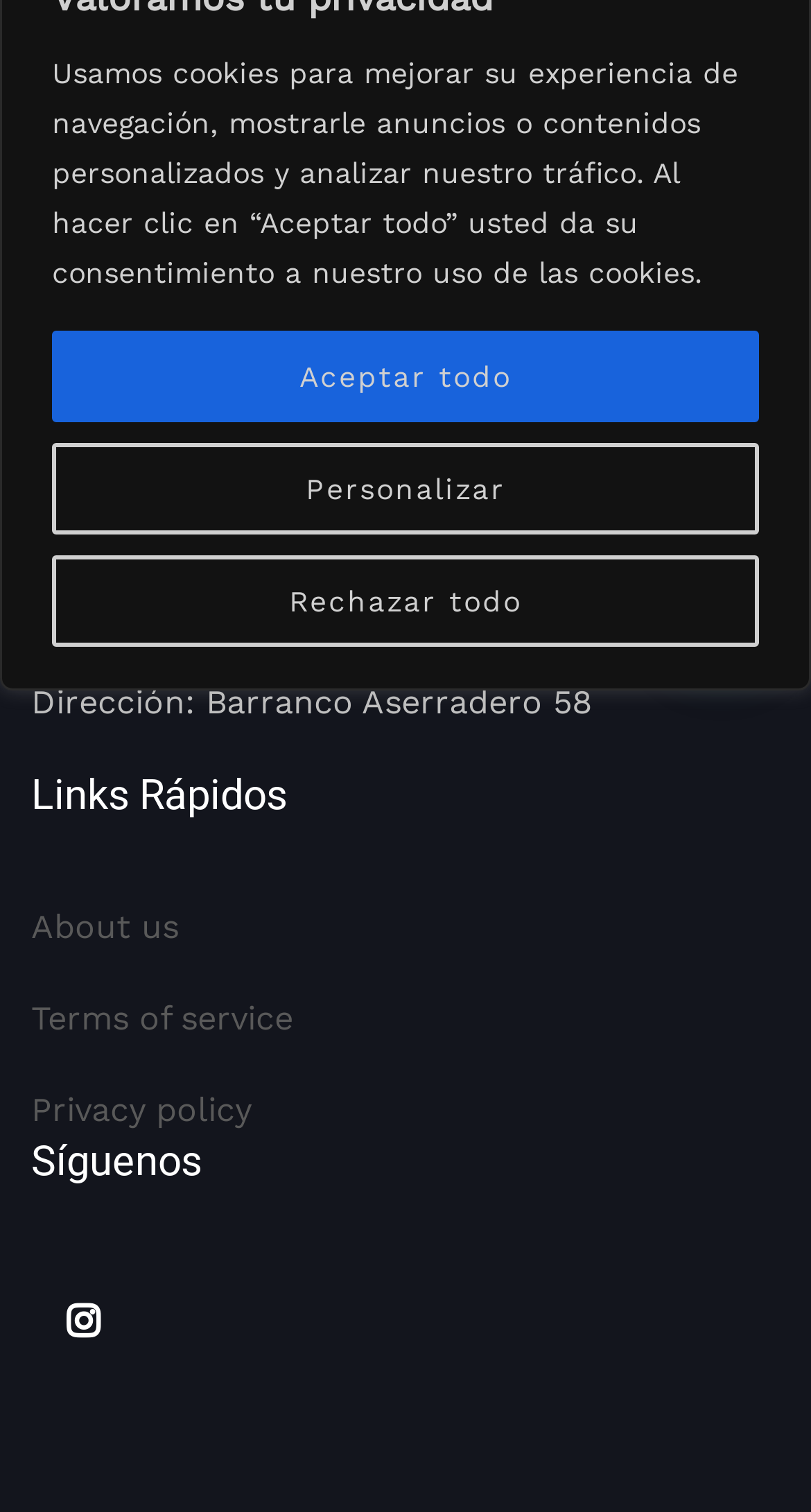Find and provide the bounding box coordinates for the UI element described with: "linkedin".

[0.038, 0.839, 0.167, 0.908]